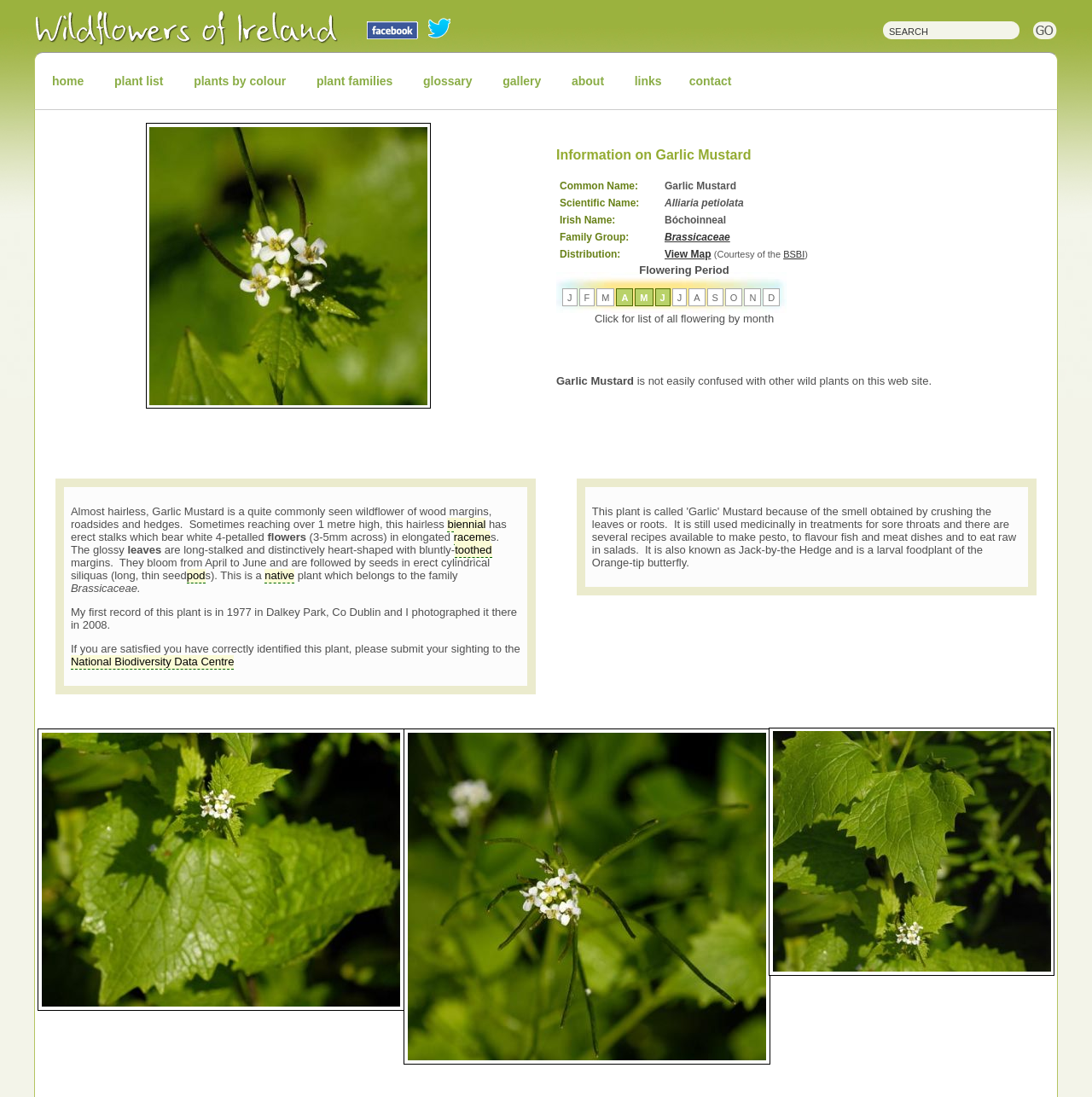Please find the bounding box coordinates for the clickable element needed to perform this instruction: "Search for Irish wildflowers".

[0.806, 0.016, 0.923, 0.036]